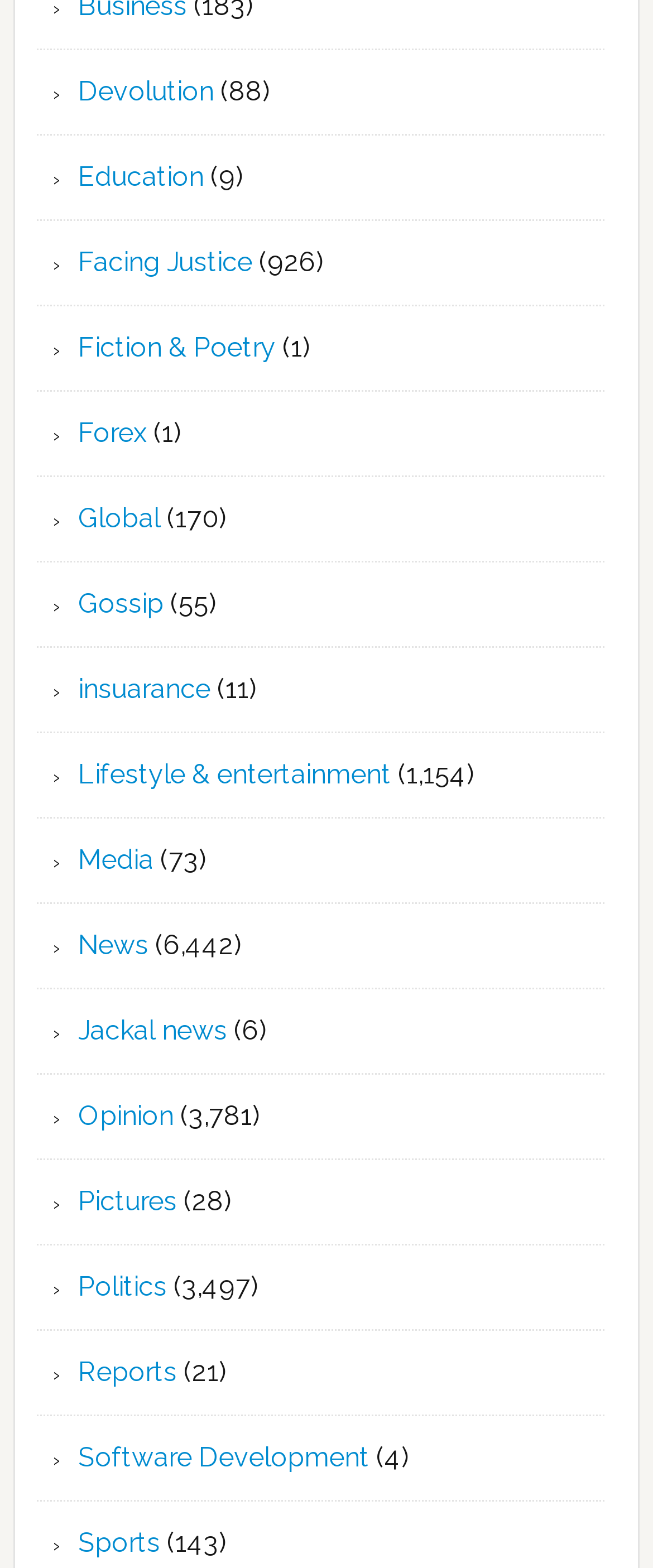Respond to the following question using a concise word or phrase: 
What is the second category from the top?

Education